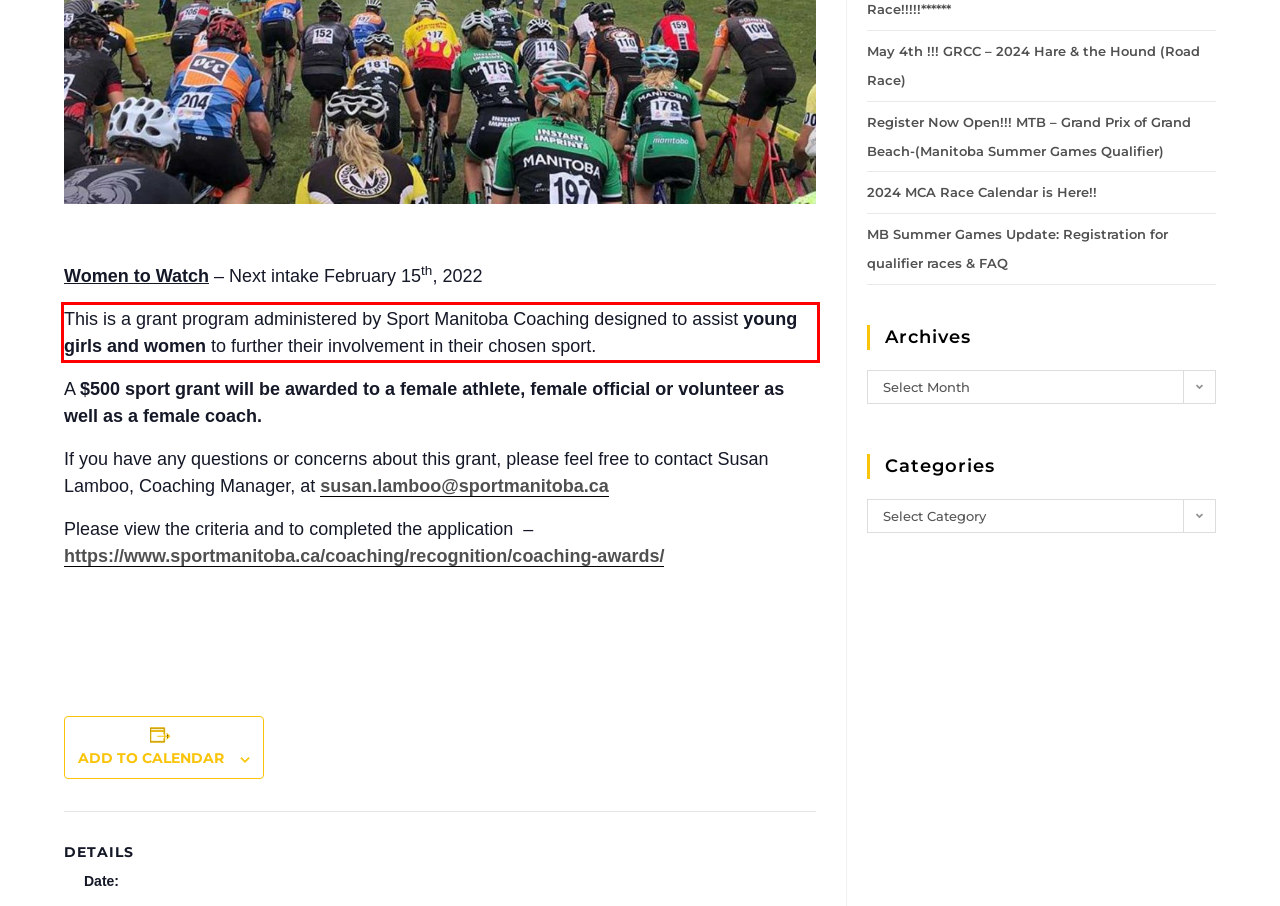By examining the provided screenshot of a webpage, recognize the text within the red bounding box and generate its text content.

This is a grant program administered by Sport Manitoba Coaching designed to assist young girls and women to further their involvement in their chosen sport.